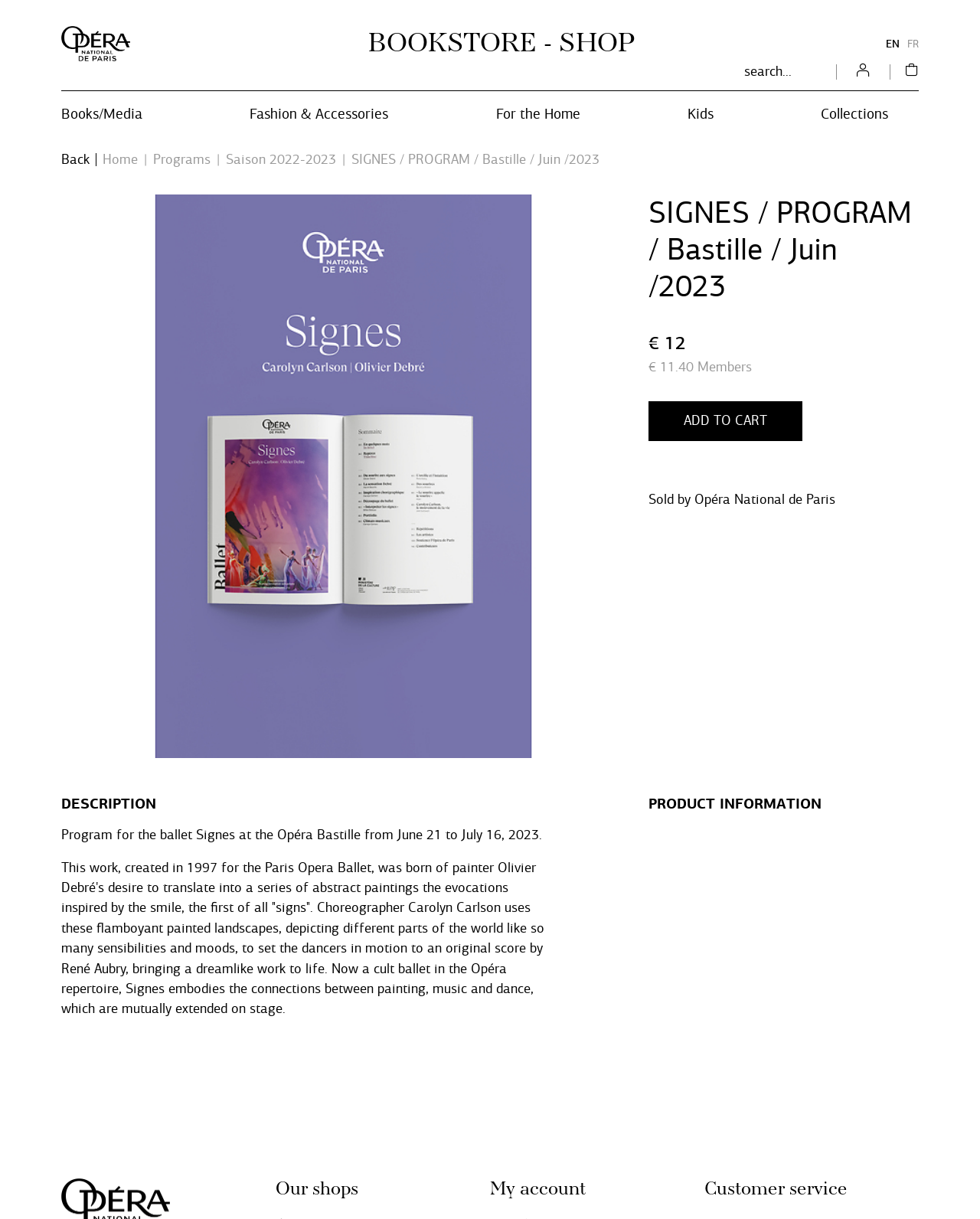Please answer the following query using a single word or phrase: 
What is the location of the shop?

Bastille